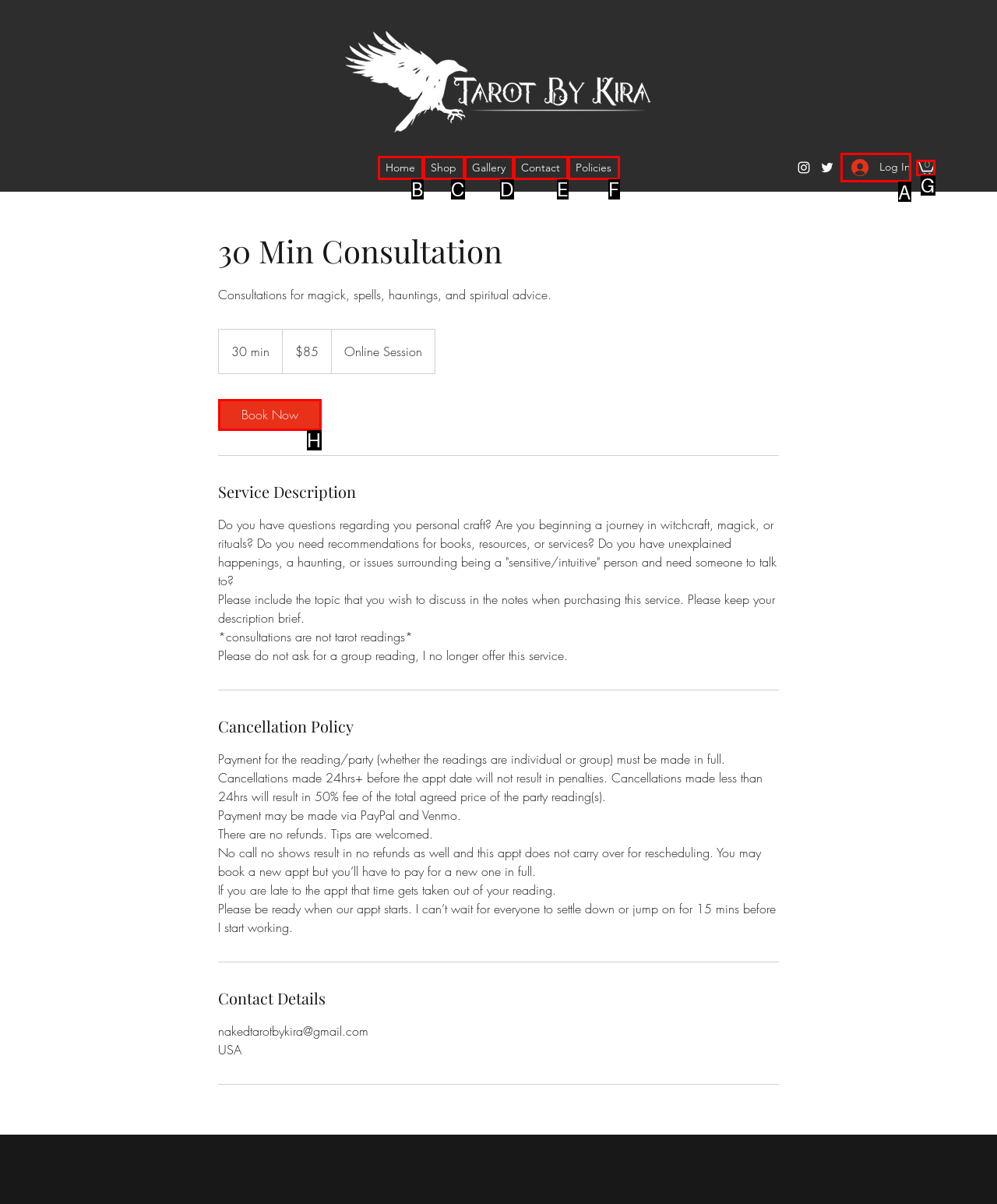Based on the element description: 0, choose the best matching option. Provide the letter of the option directly.

G